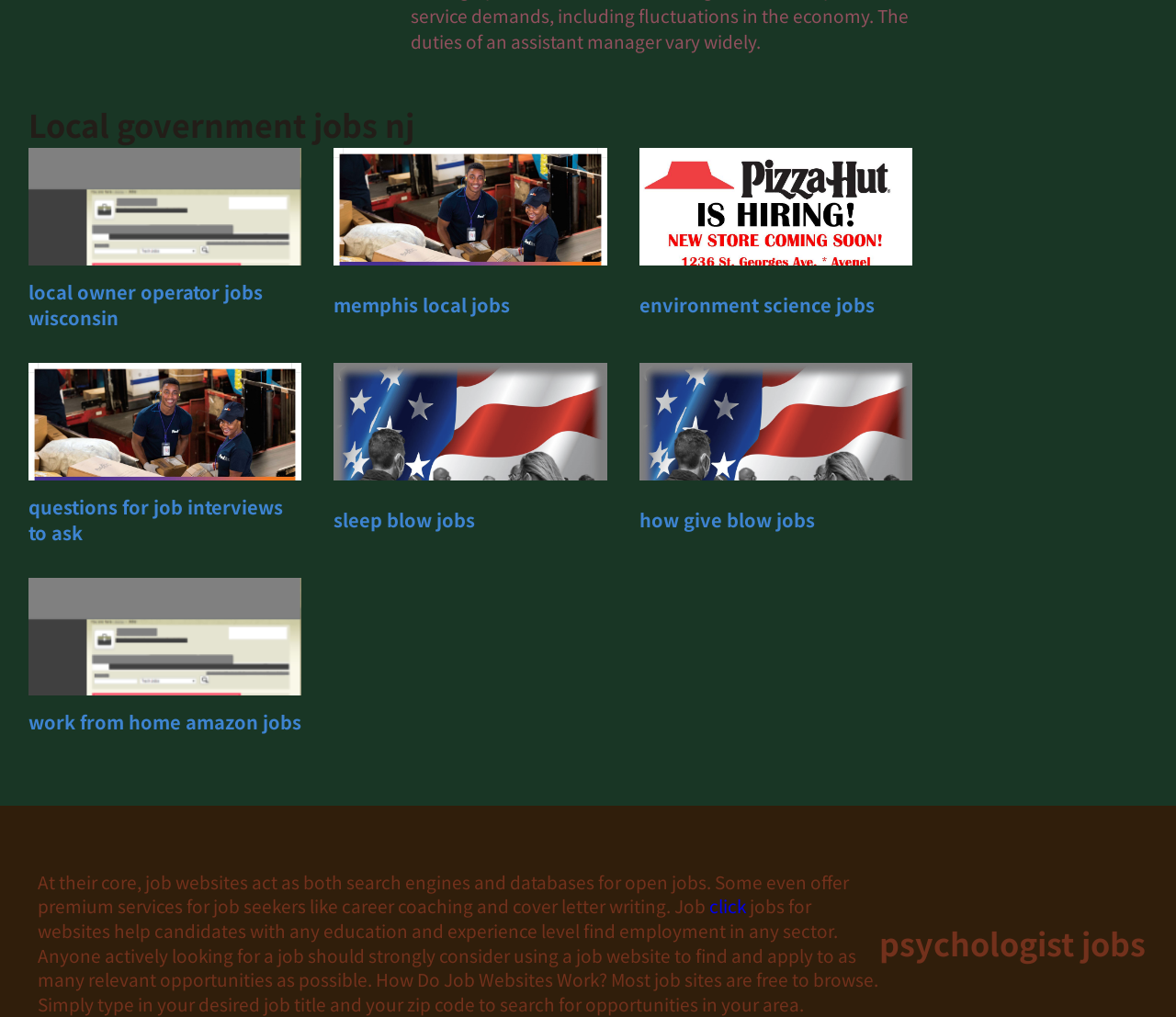Determine the bounding box coordinates for the UI element matching this description: "memphis local jobs".

[0.284, 0.145, 0.516, 0.325]